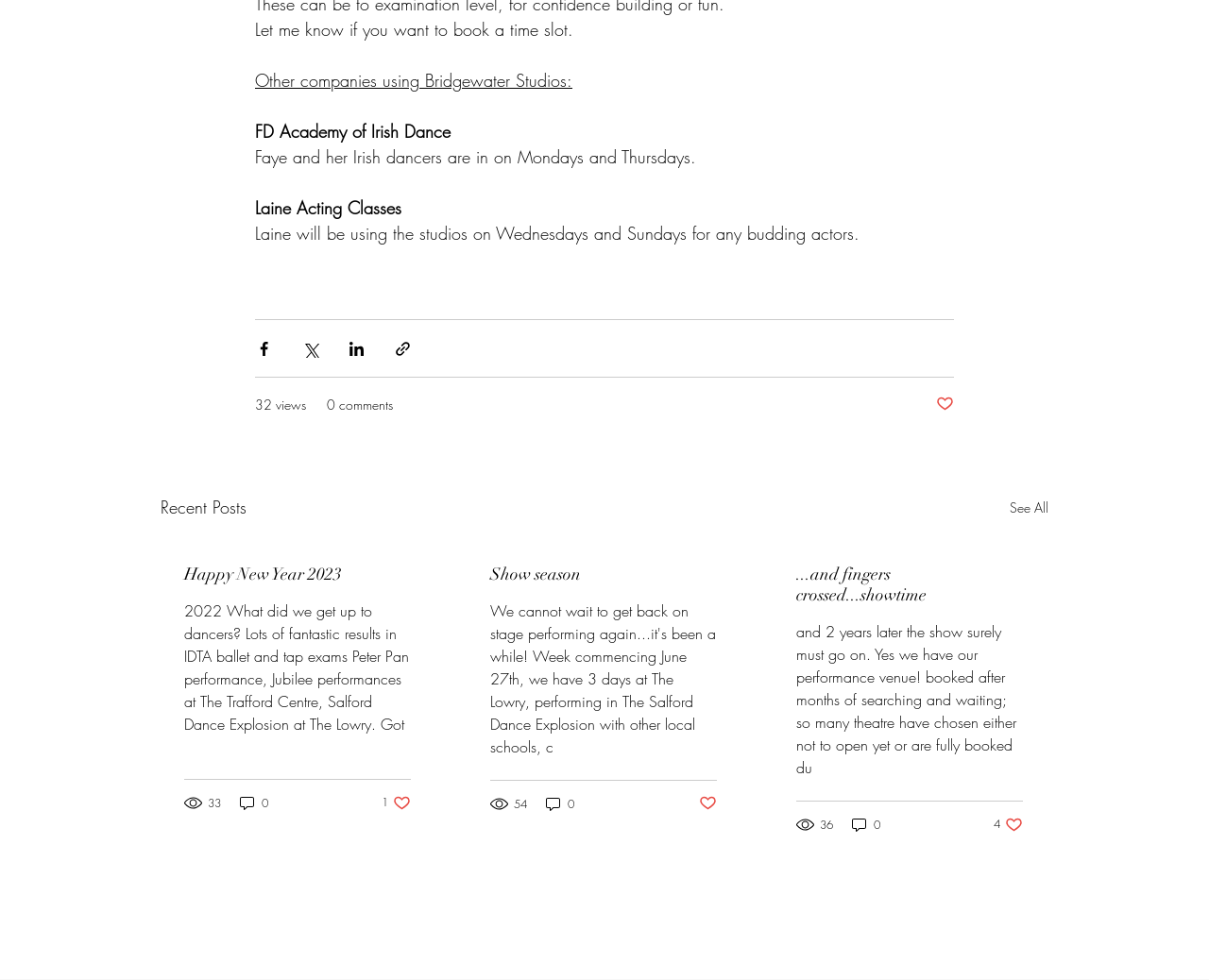Using the elements shown in the image, answer the question comprehensively: What is the name of the person who uses the studios on Wednesdays and Sundays?

The webpage mentions 'Laine Acting Classes' and states that 'Laine will be using the studios on Wednesdays and Sundays for any budding actors', indicating that Laine is the person who uses the studios on those days.